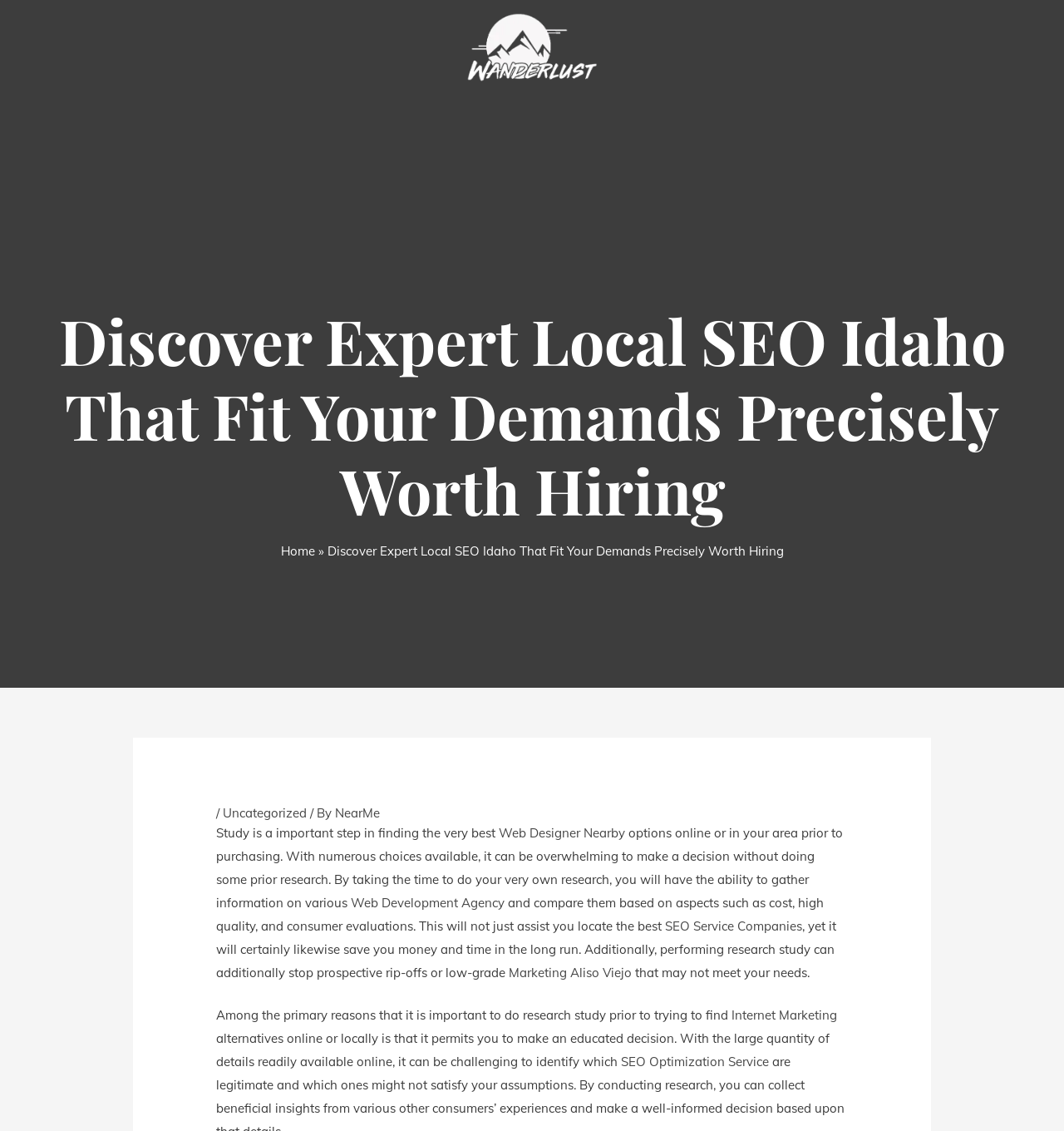Locate and extract the headline of this webpage.

Discover Expert Local SEO Idaho That Fit Your Demands Precisely Worth Hiring